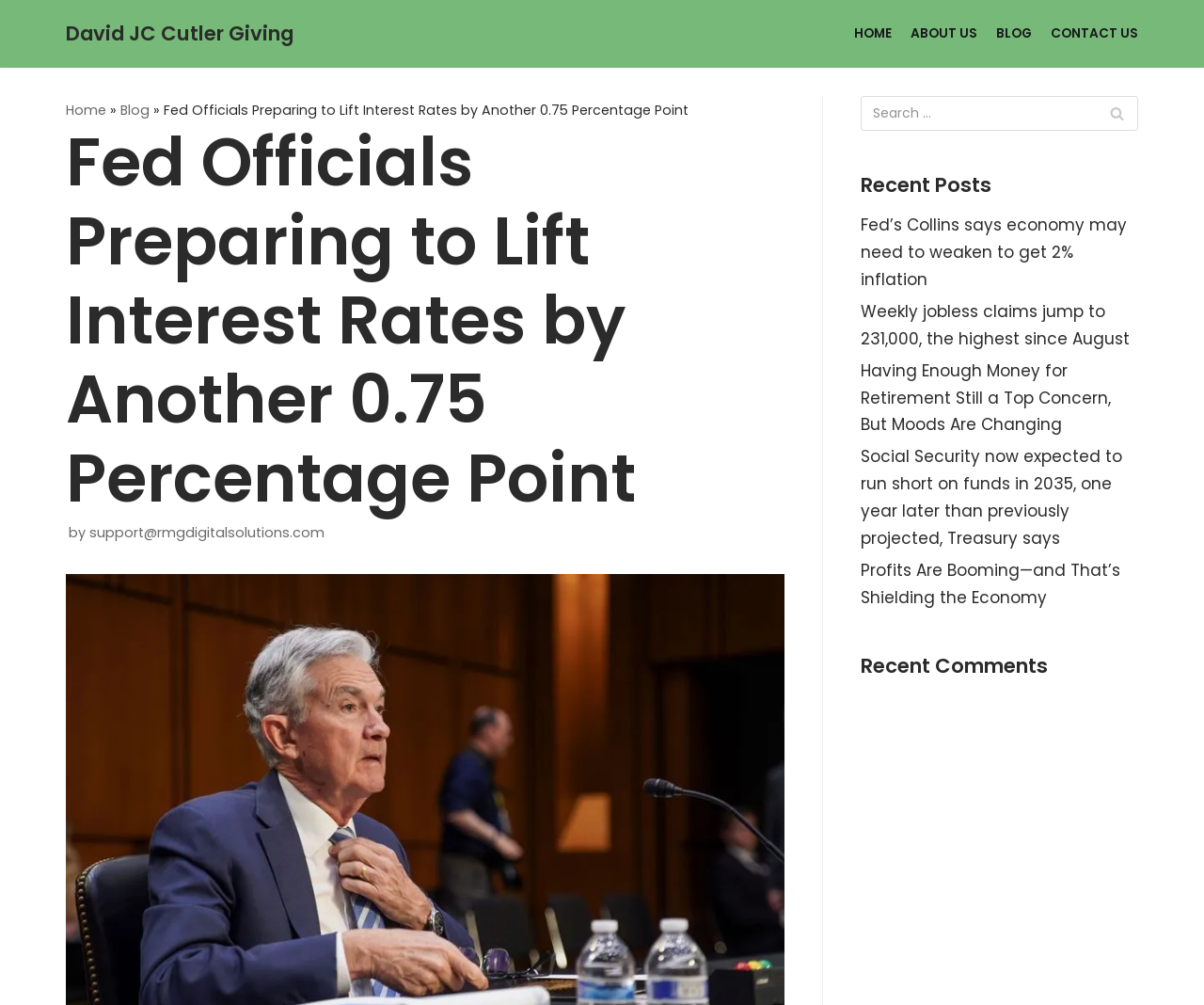Please identify the bounding box coordinates of the element's region that needs to be clicked to fulfill the following instruction: "Contact us". The bounding box coordinates should consist of four float numbers between 0 and 1, i.e., [left, top, right, bottom].

[0.873, 0.022, 0.945, 0.045]